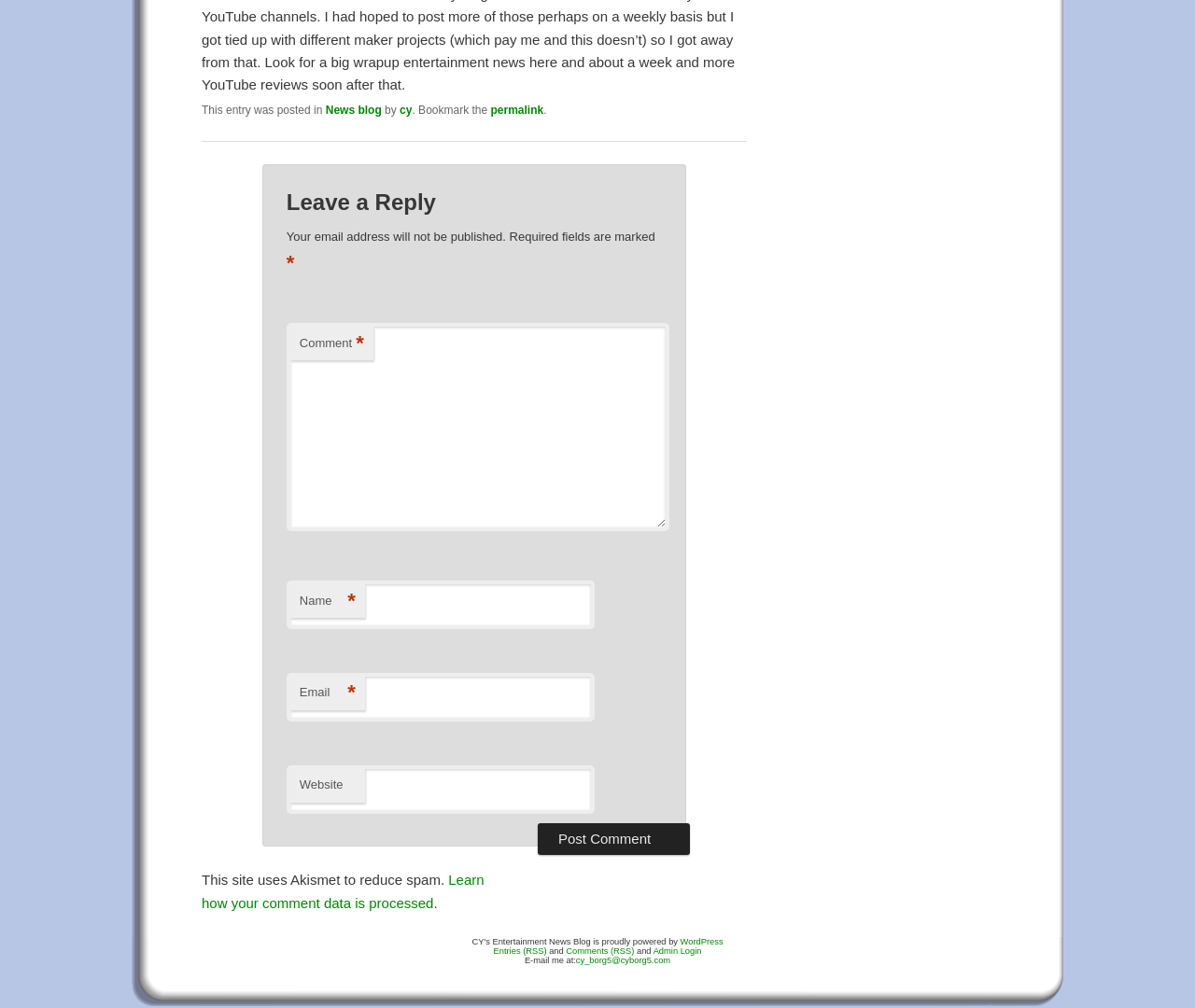Please determine the bounding box coordinates of the element to click on in order to accomplish the following task: "Learn how your comment data is processed". Ensure the coordinates are four float numbers ranging from 0 to 1, i.e., [left, top, right, bottom].

[0.169, 0.865, 0.405, 0.903]